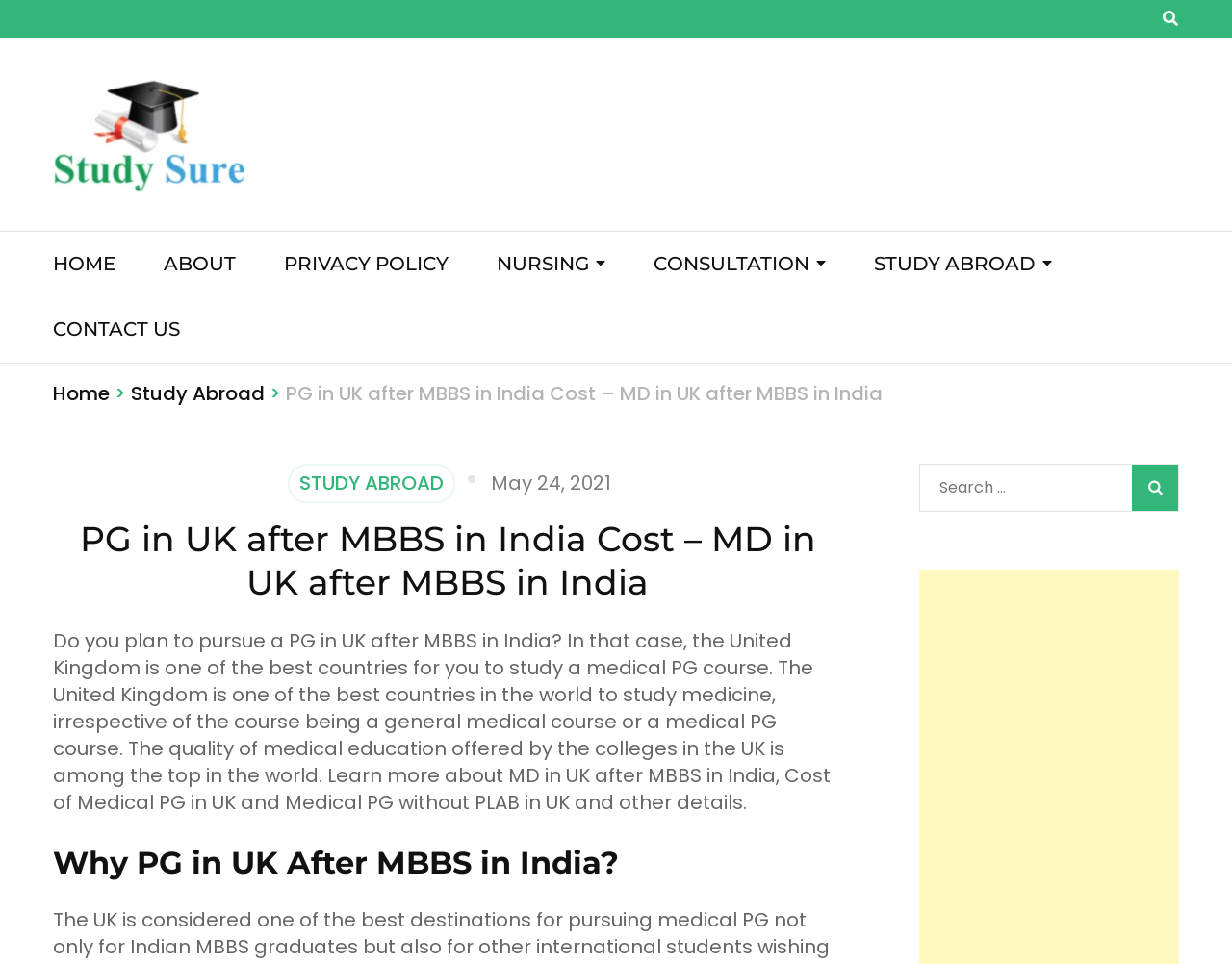What is the date mentioned on the webpage?
Give a detailed response to the question by analyzing the screenshot.

The date May 24, 2021 is mentioned on the webpage, likely indicating the date of publication or update of the content.